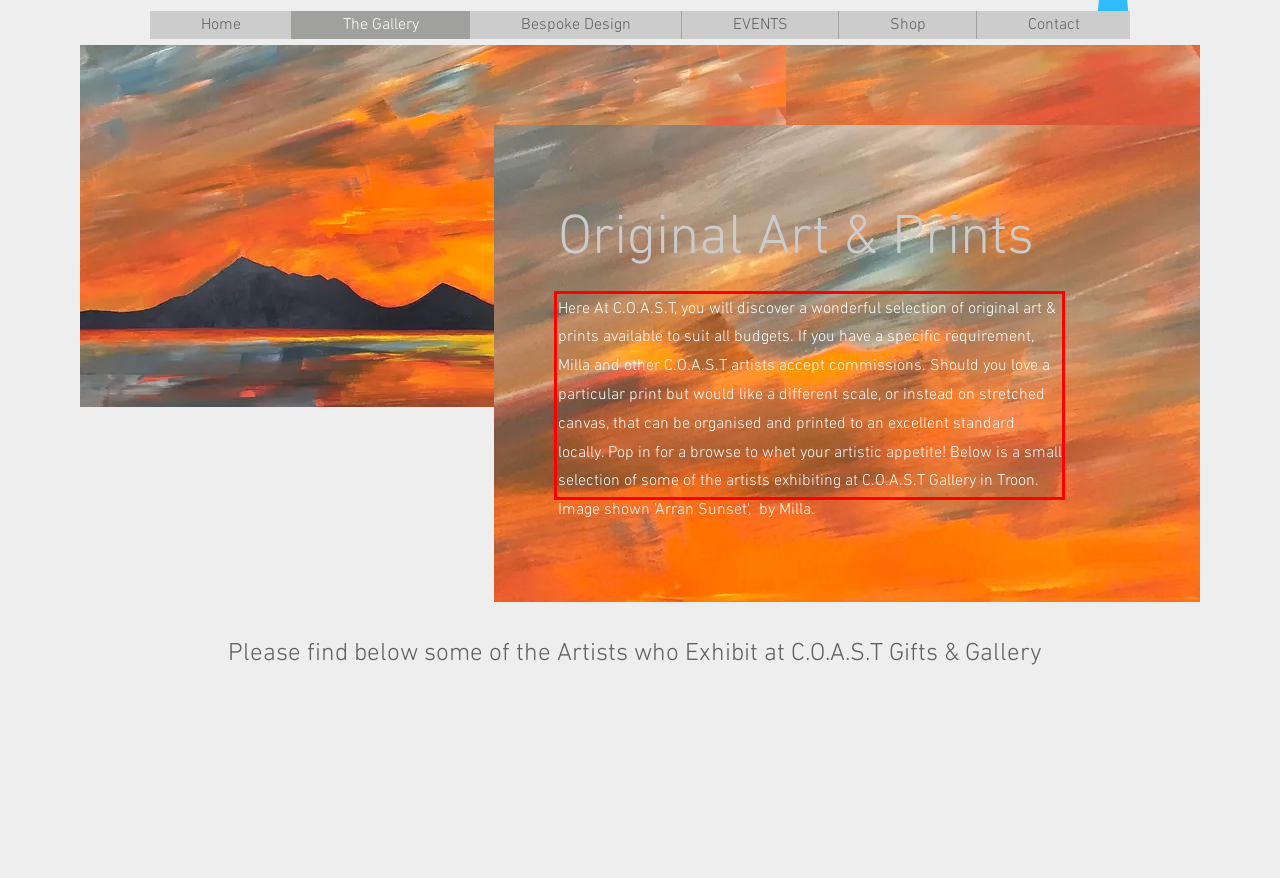Please identify the text within the red rectangular bounding box in the provided webpage screenshot.

Here At C.O.A.S.T, you will discover a wonderful selection of original art & prints available to suit all budgets. If you have a specific requirement, Milla and other C.O.A.S.T artists accept commissions. Should you love a particular print but would like a different scale, or instead on stretched canvas, that can be organised and printed to an excellent standard locally. Pop in for a browse to whet your artistic appetite! Below is a small selection of some of the artists exhibiting at C.O.A.S.T Gallery in Troon.